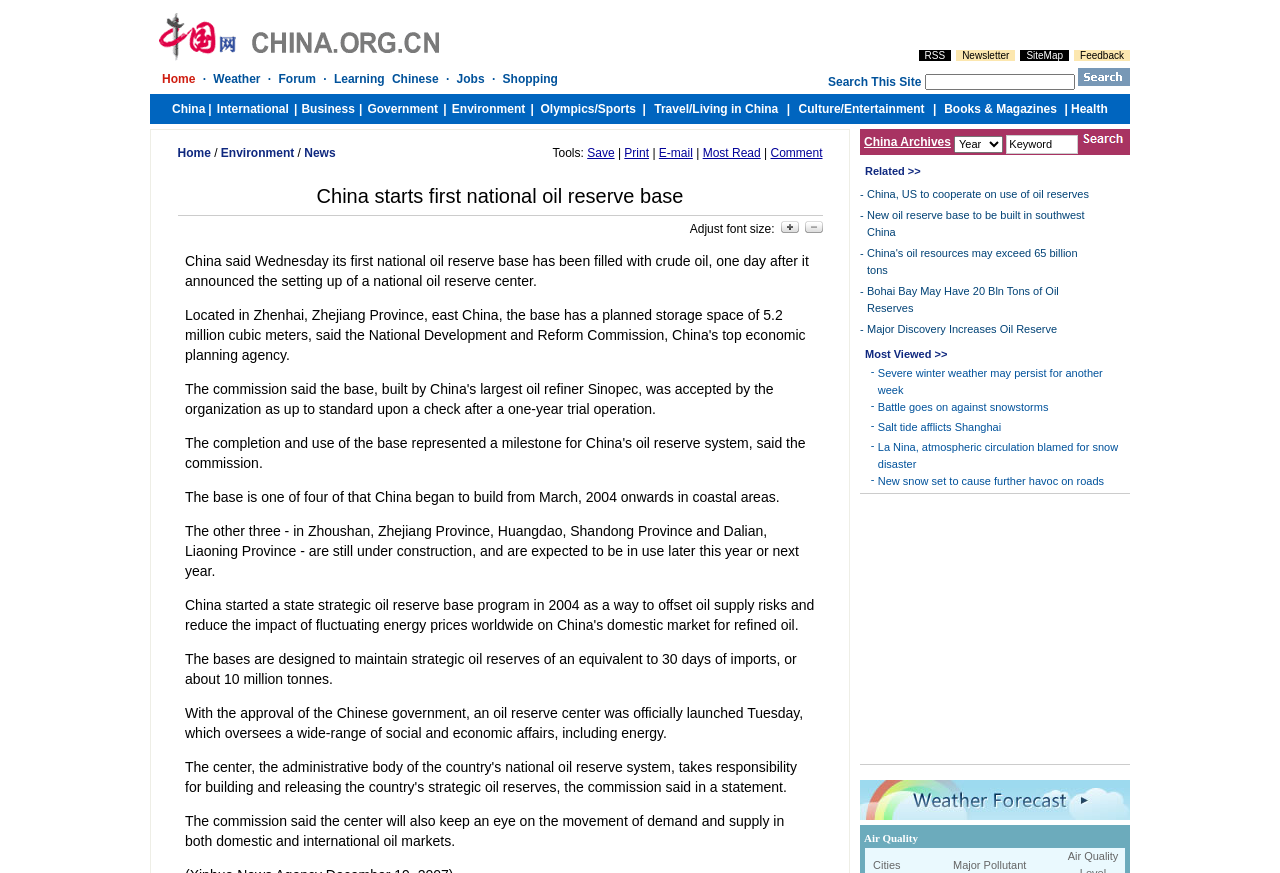What is the main topic of the webpage?
Provide an in-depth and detailed explanation in response to the question.

Based on the webpage's content, specifically the title 'China starts first national oil reserve base', it is clear that the main topic of the webpage is about China's national oil reserve base.